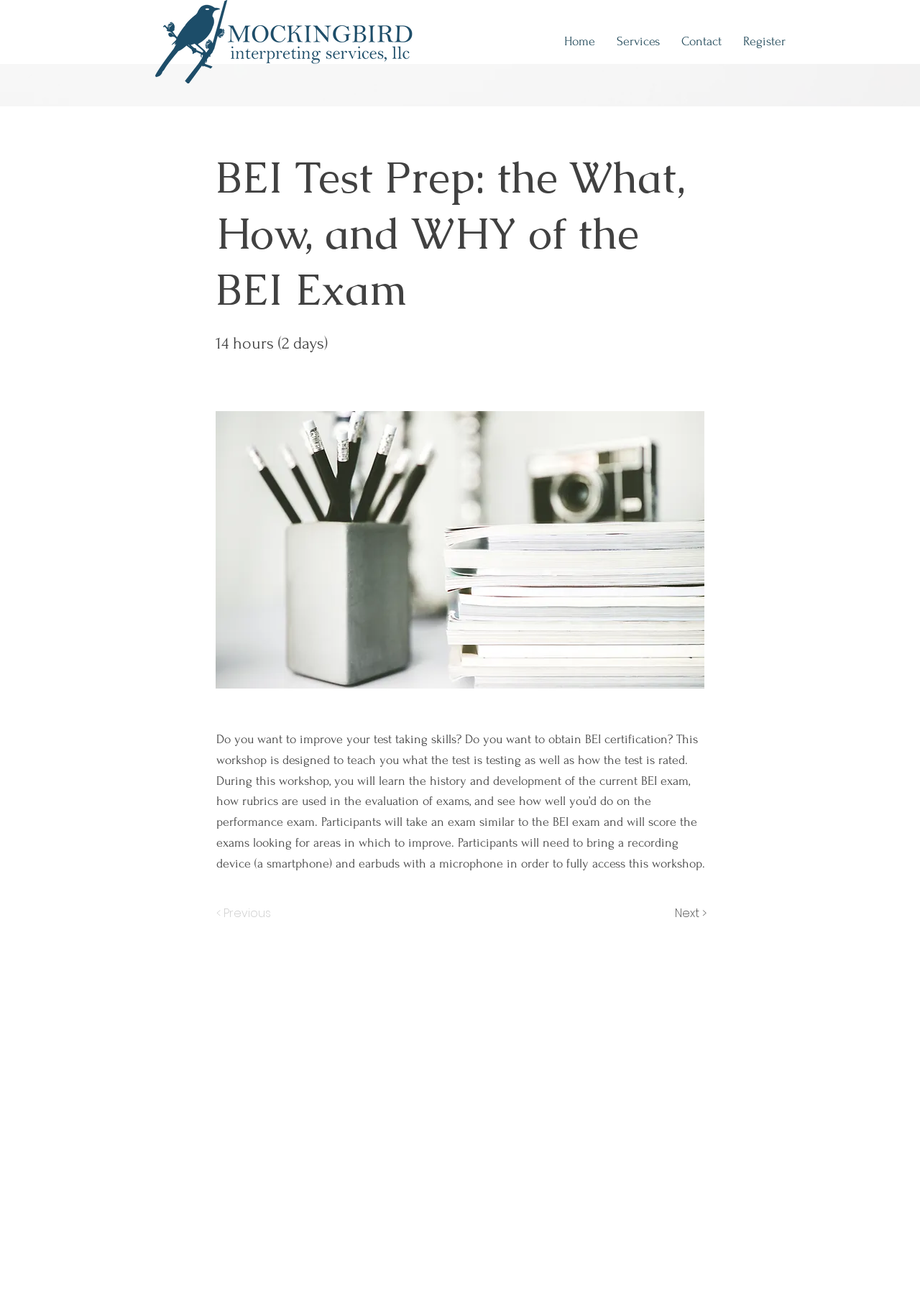Respond to the following query with just one word or a short phrase: 
How many hours is the workshop?

14 hours